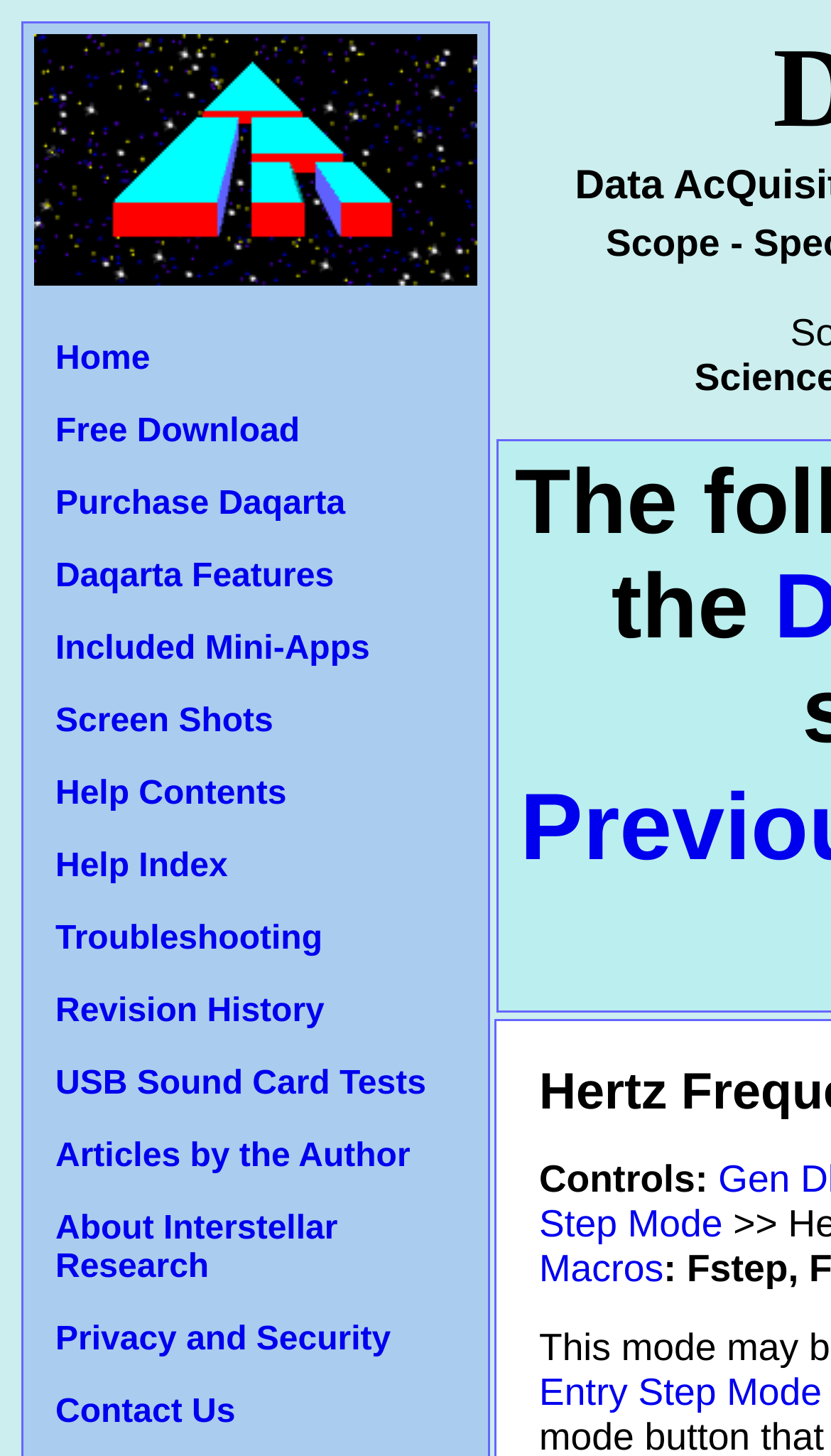Is there a logo on the webpage?
Refer to the image and provide a one-word or short phrase answer.

Yes